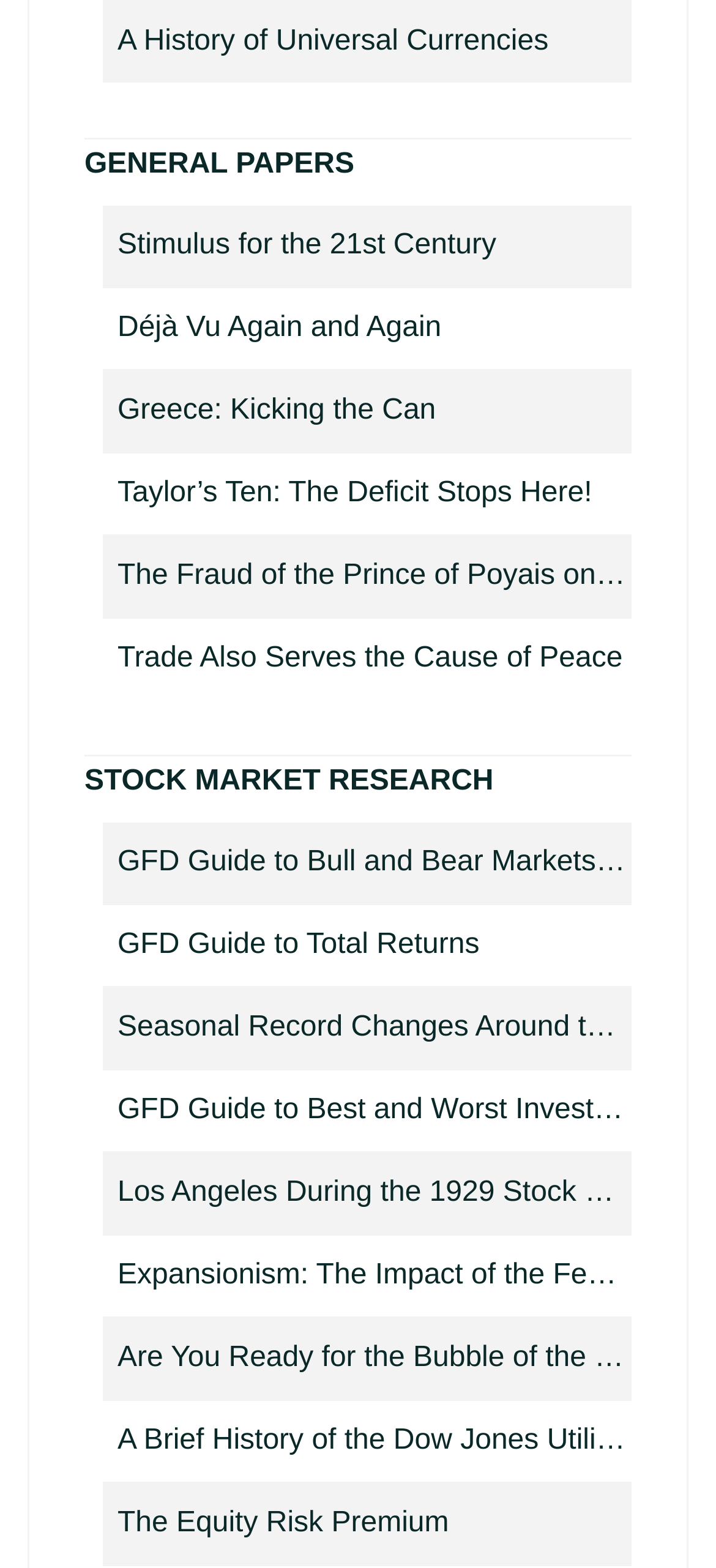Please provide the bounding box coordinates for the element that needs to be clicked to perform the following instruction: "Learn about déjà vu again and again". The coordinates should be given as four float numbers between 0 and 1, i.e., [left, top, right, bottom].

[0.164, 0.186, 0.882, 0.233]